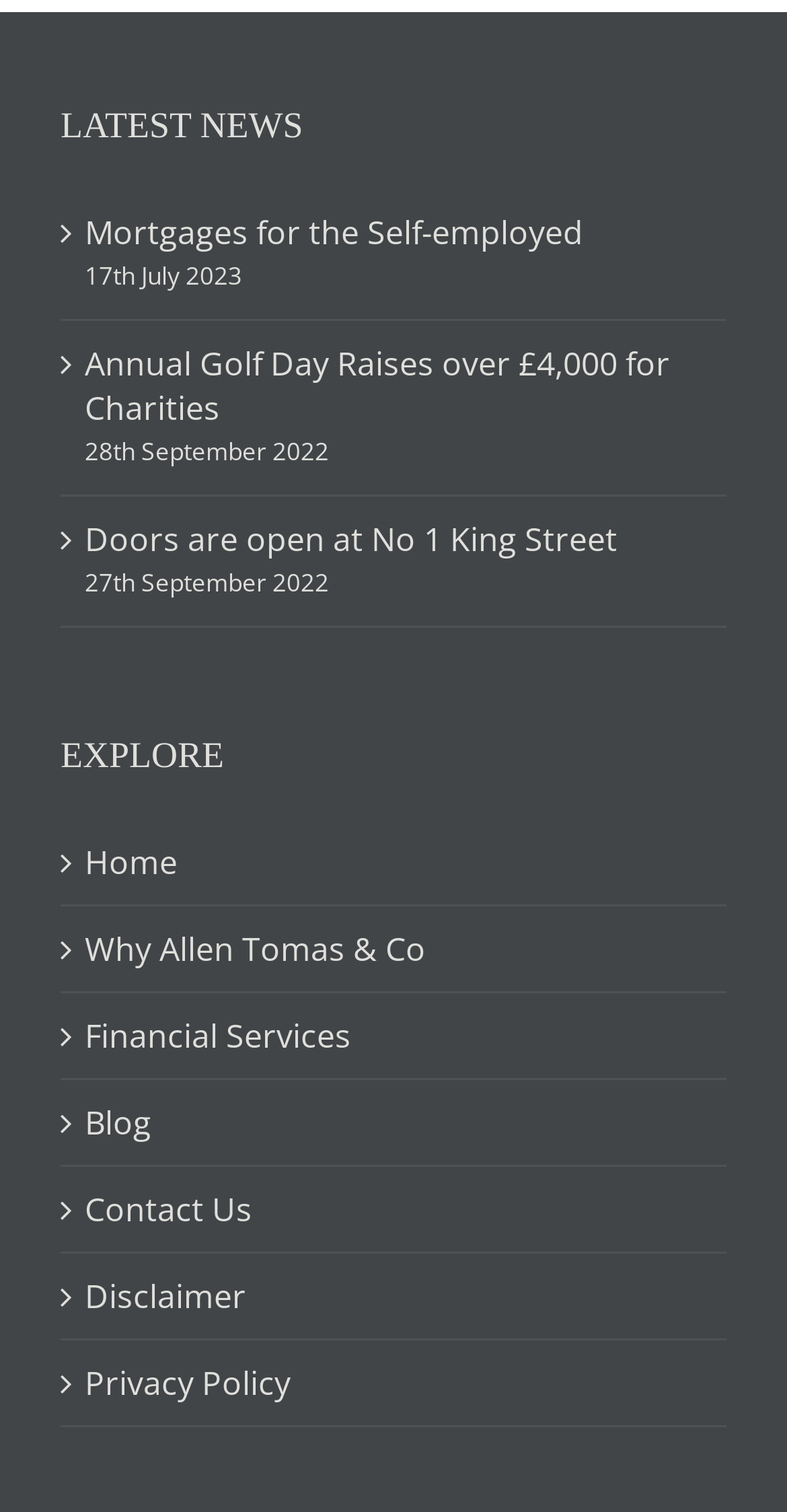Please indicate the bounding box coordinates for the clickable area to complete the following task: "View blog posts". The coordinates should be specified as four float numbers between 0 and 1, i.e., [left, top, right, bottom].

[0.108, 0.727, 0.897, 0.756]